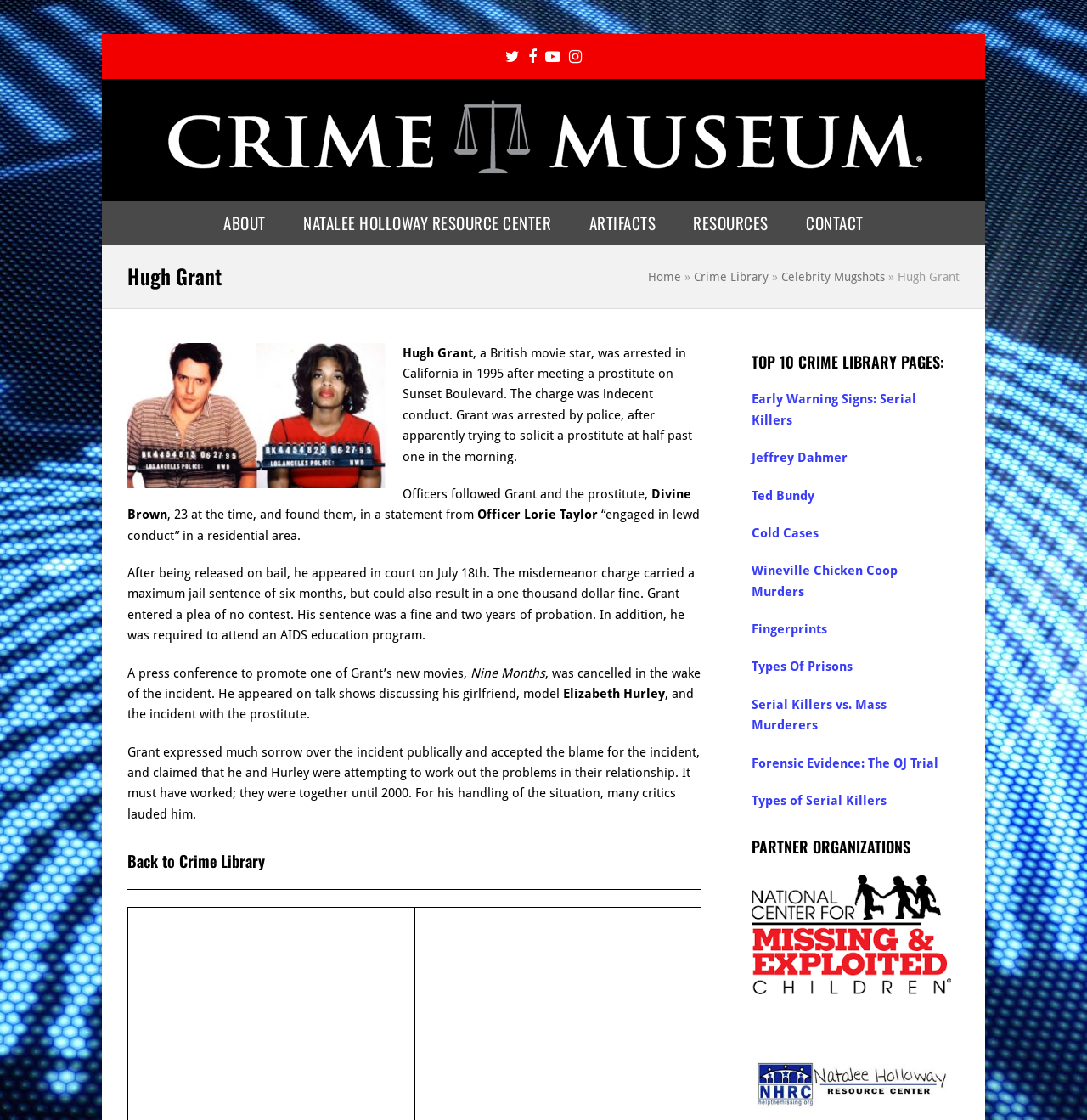Locate the bounding box of the UI element described in the following text: "Bol.com Rekeningopvuller (NL)".

None